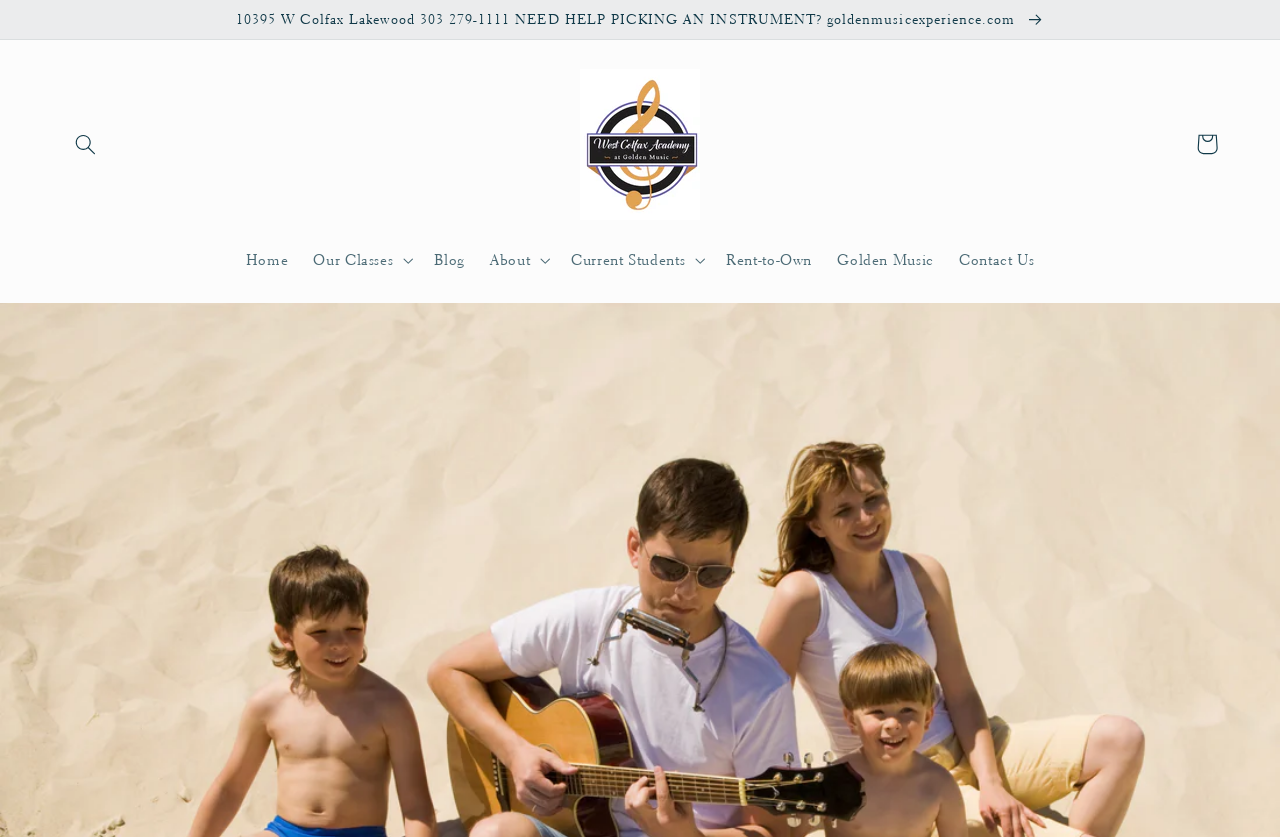Answer in one word or a short phrase: 
Can users rent instruments from this website?

Yes